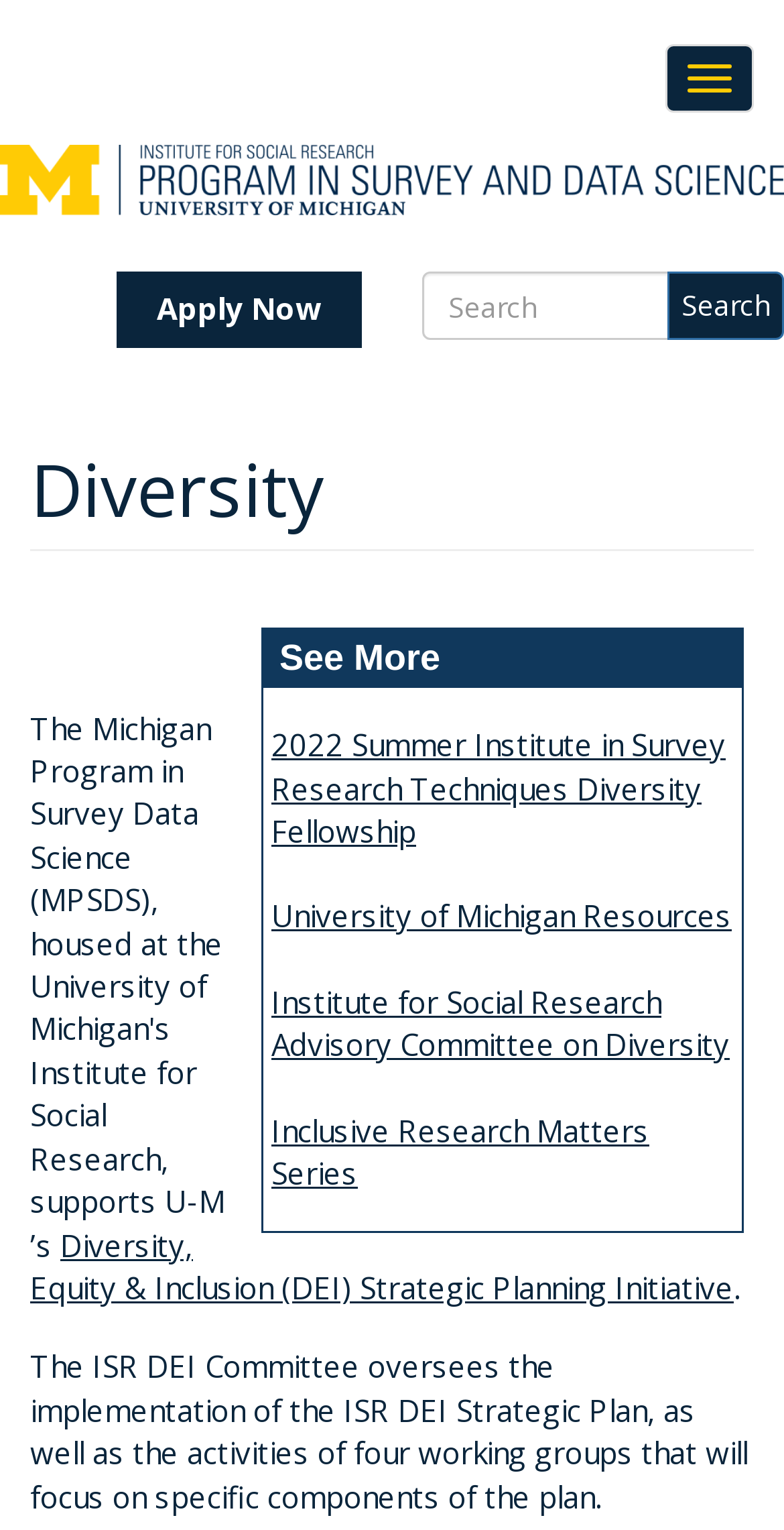Please predict the bounding box coordinates of the element's region where a click is necessary to complete the following instruction: "Toggle navigation". The coordinates should be represented by four float numbers between 0 and 1, i.e., [left, top, right, bottom].

[0.849, 0.029, 0.962, 0.074]